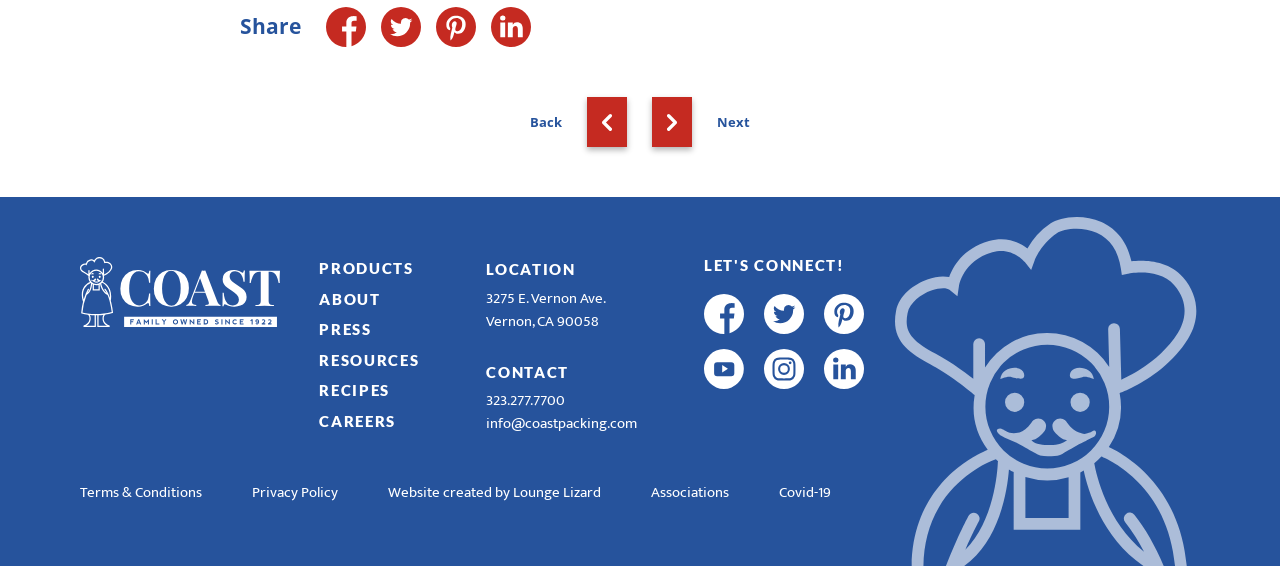Find and provide the bounding box coordinates for the UI element described here: "parent_node: Back aria-label="Back"". The coordinates should be given as four float numbers between 0 and 1: [left, top, right, bottom].

[0.459, 0.172, 0.49, 0.26]